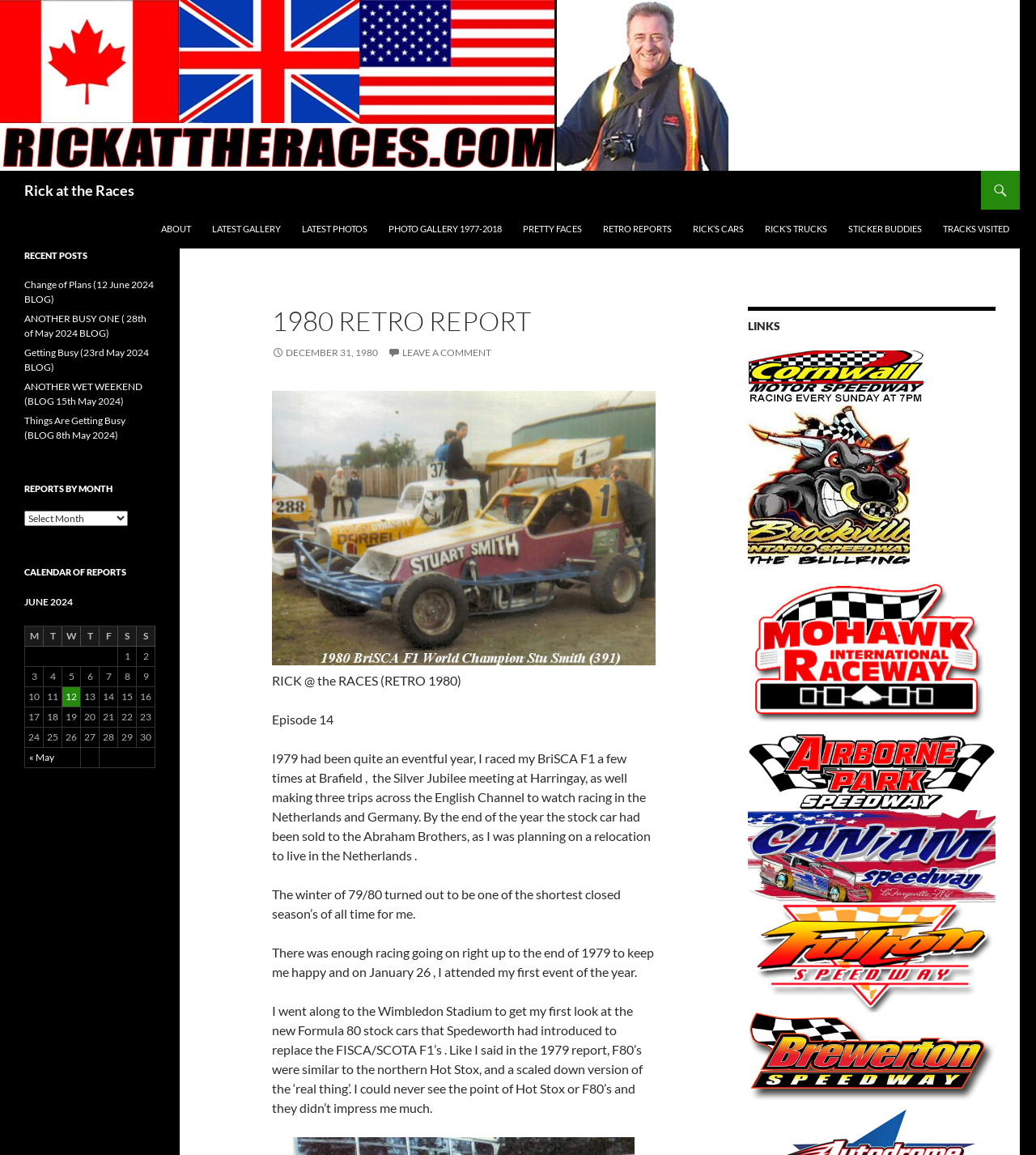Please analyze the image and give a detailed answer to the question:
How many columns are there in the 'CALENDAR OF REPORTS' table?

The 'CALENDAR OF REPORTS' table is located at the bottom of the page and has 7 columns, labeled 'M', 'T', 'W', 'T', 'F', 'S', and 'S'.